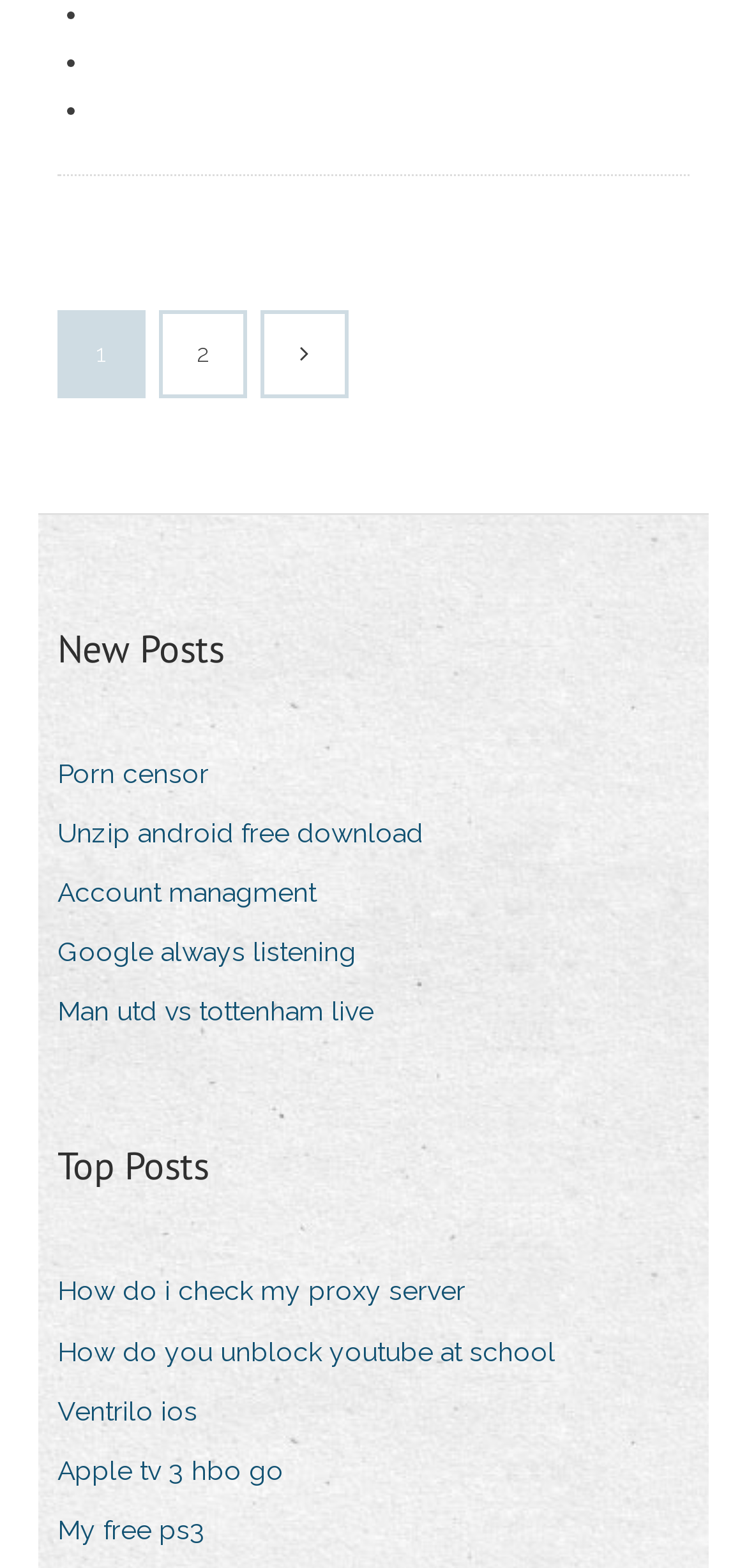Use a single word or phrase to answer the question:
How many list markers are at the top?

2